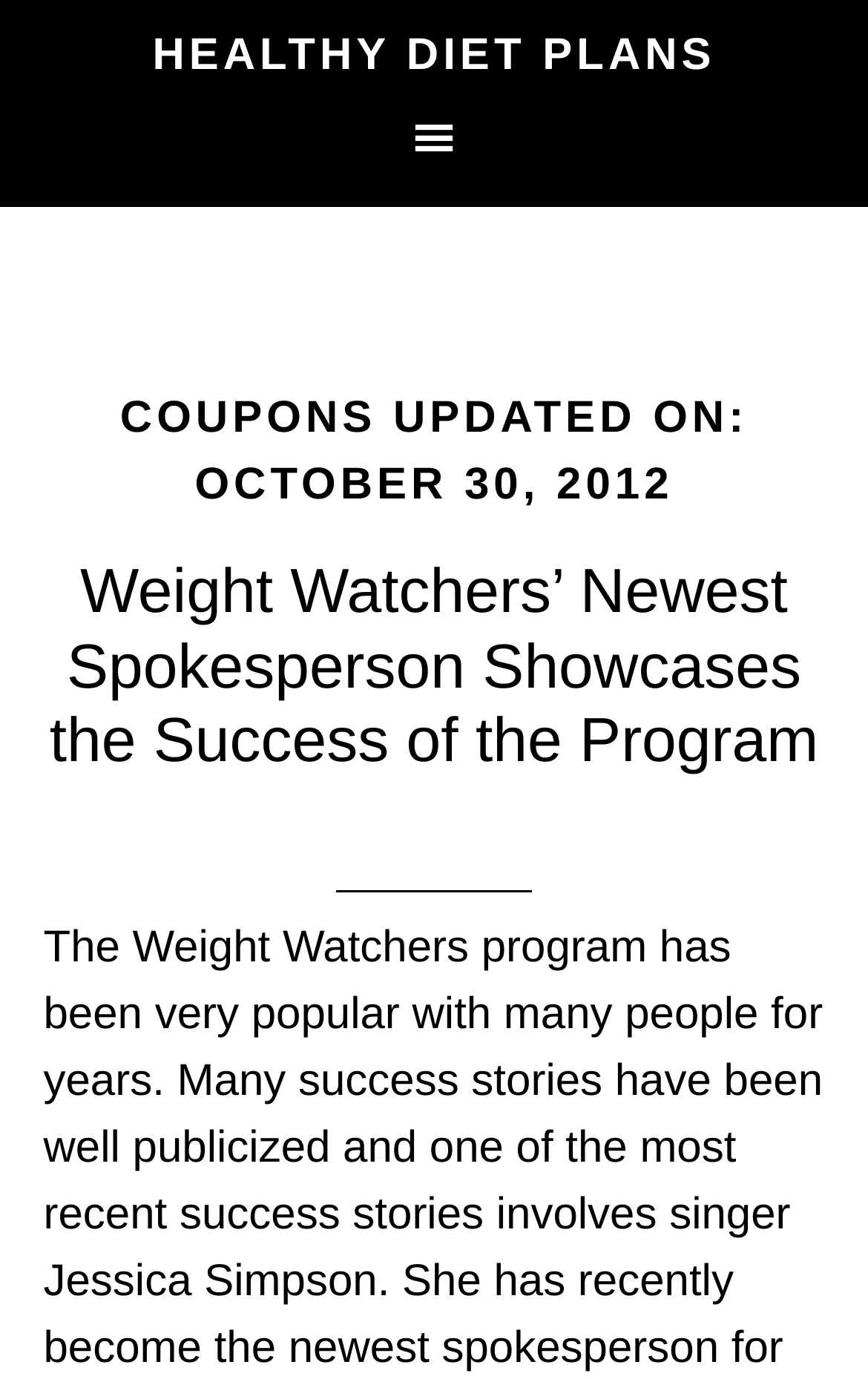Please respond to the question with a concise word or phrase:
What type of diet plans are offered?

HEALTHY DIET PLANS